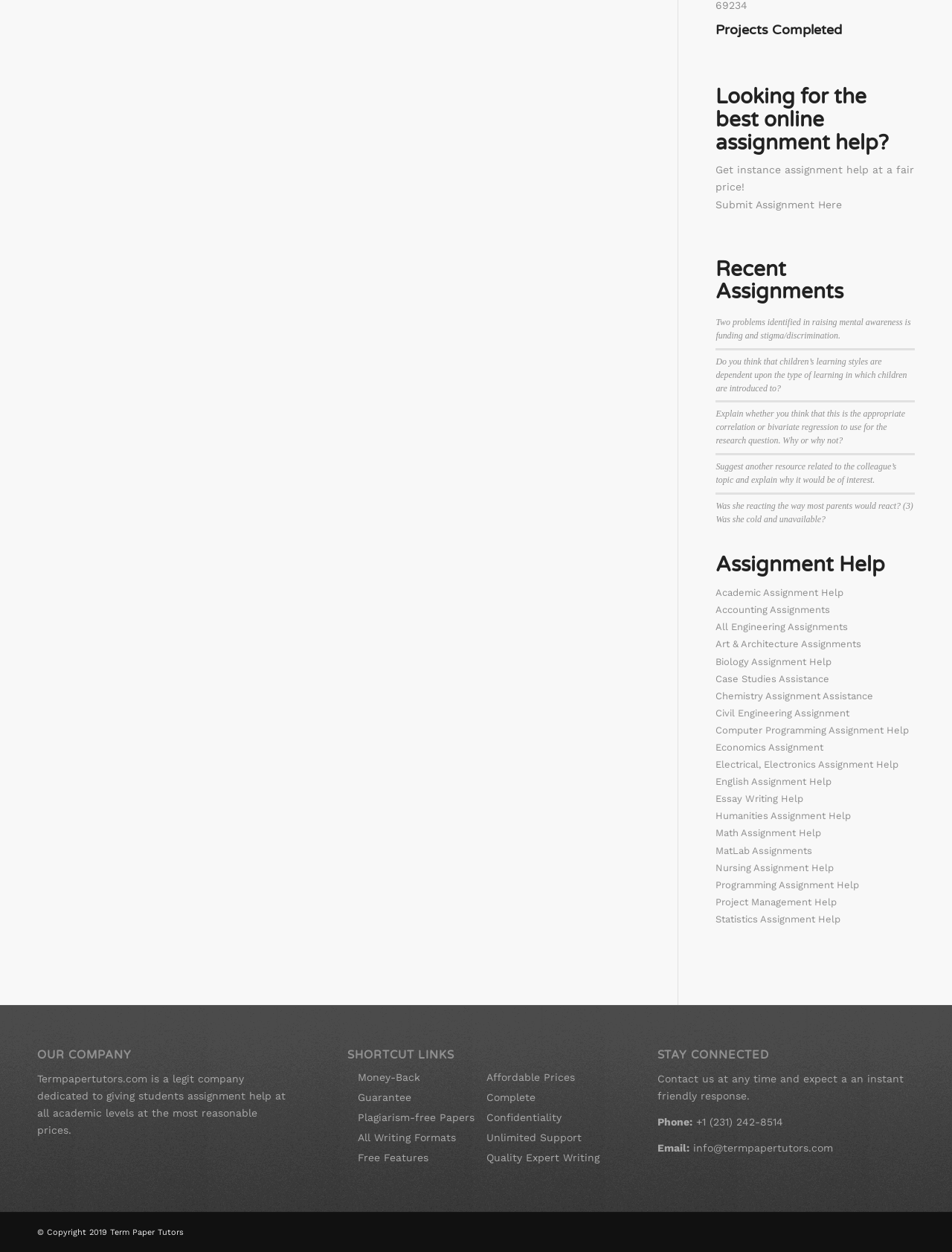Highlight the bounding box coordinates of the element you need to click to perform the following instruction: "Go to 237 Mail Preparation."

None